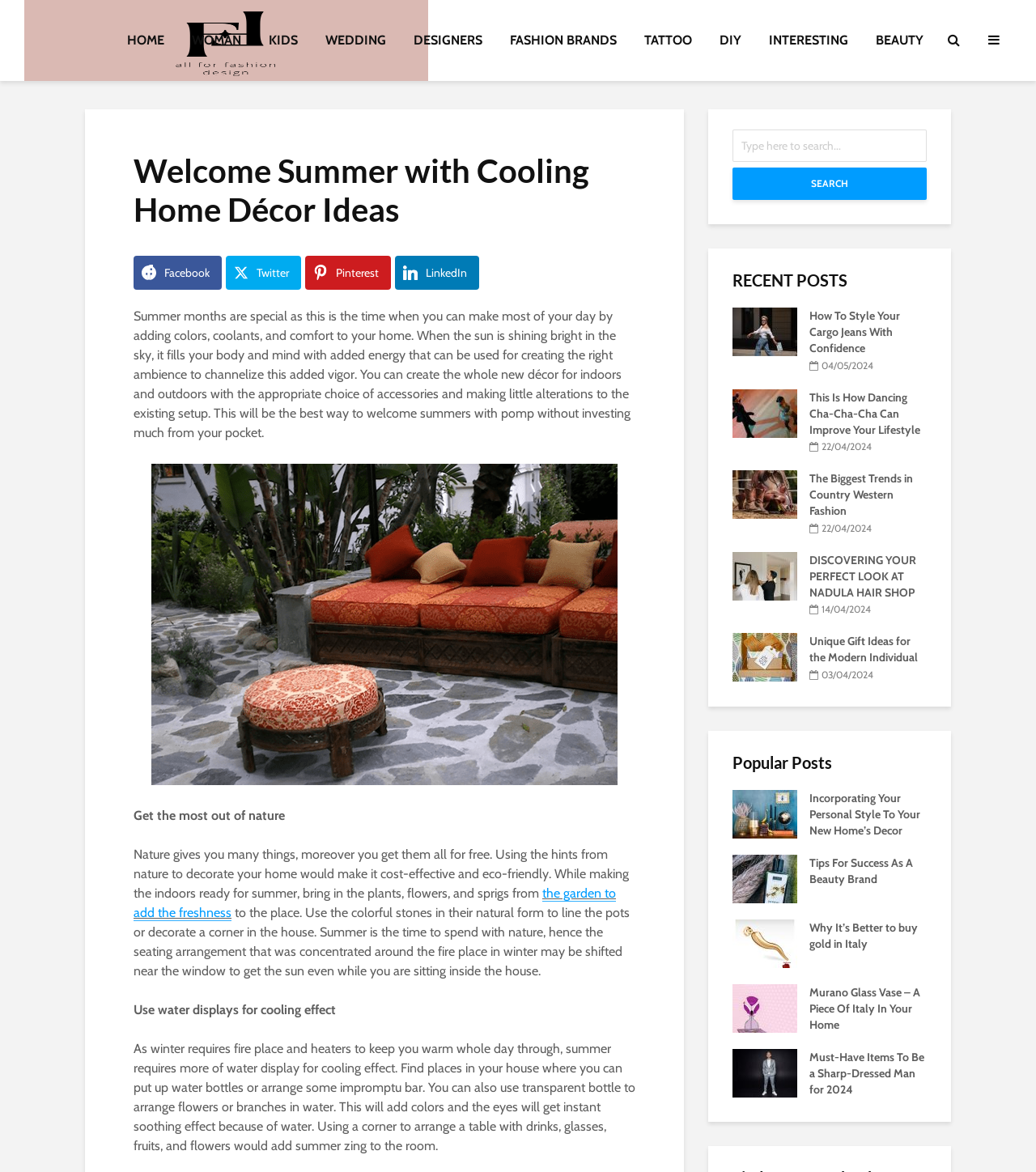Find the bounding box coordinates of the clickable area required to complete the following action: "Search for something".

[0.707, 0.11, 0.895, 0.138]